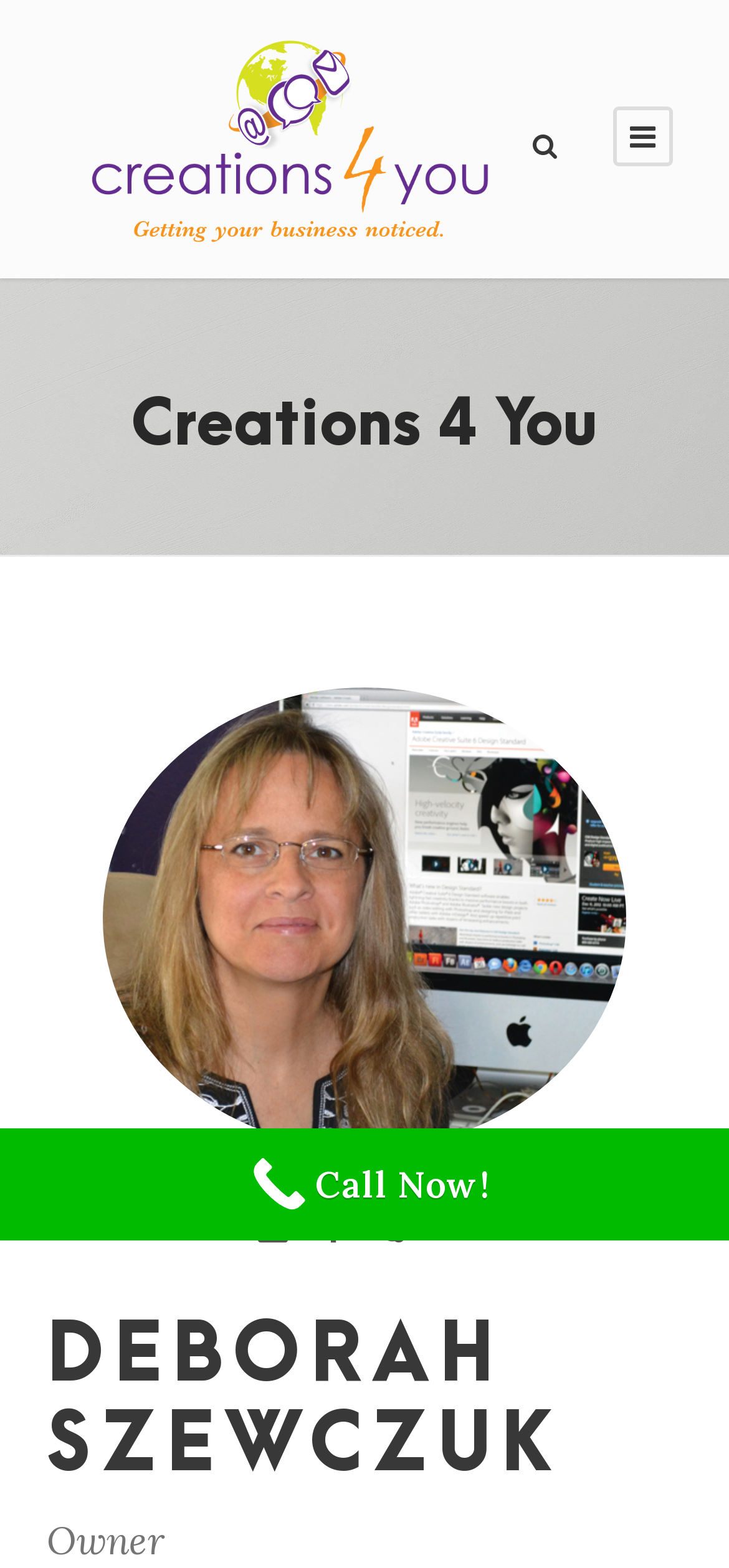Provide the bounding box coordinates in the format (top-left x, top-left y, bottom-right x, bottom-right y). All values are floating point numbers between 0 and 1. Determine the bounding box coordinate of the UI element described as: 简体中文

None